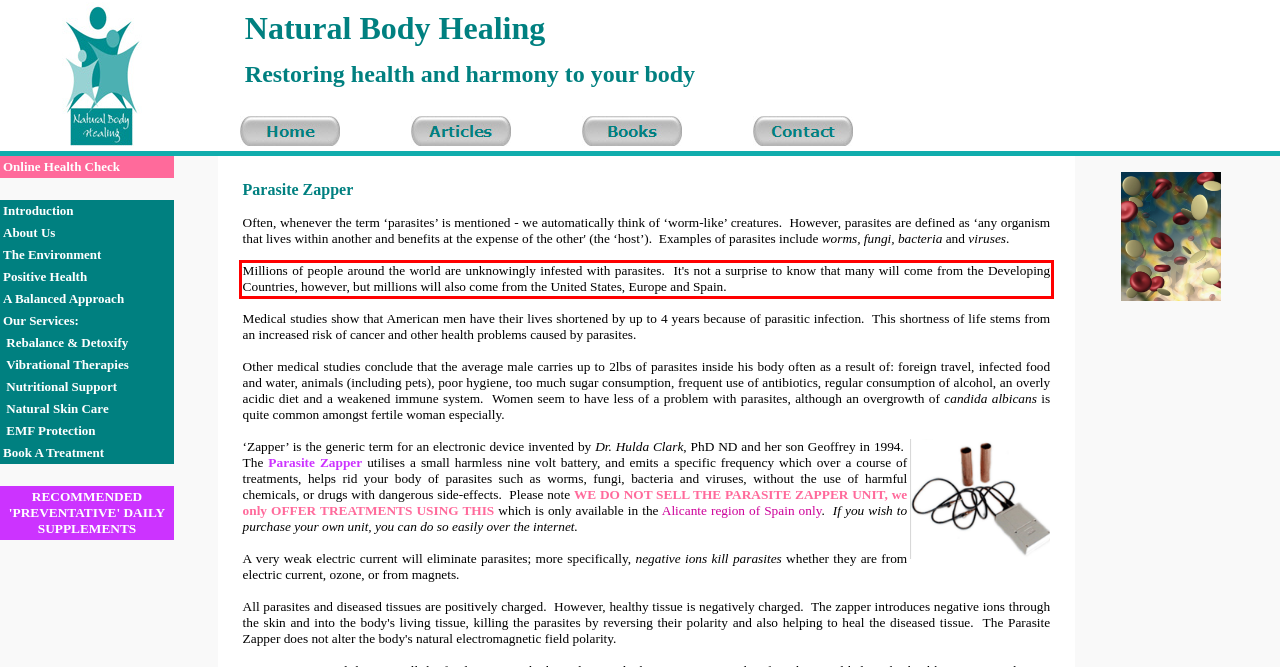You are provided with a screenshot of a webpage containing a red bounding box. Please extract the text enclosed by this red bounding box.

Millions of people around the world are unknowingly infested with parasites. It's not a surprise to know that many will come from the Developing Countries, however, but millions will also come from the United States, Europe and Spain.